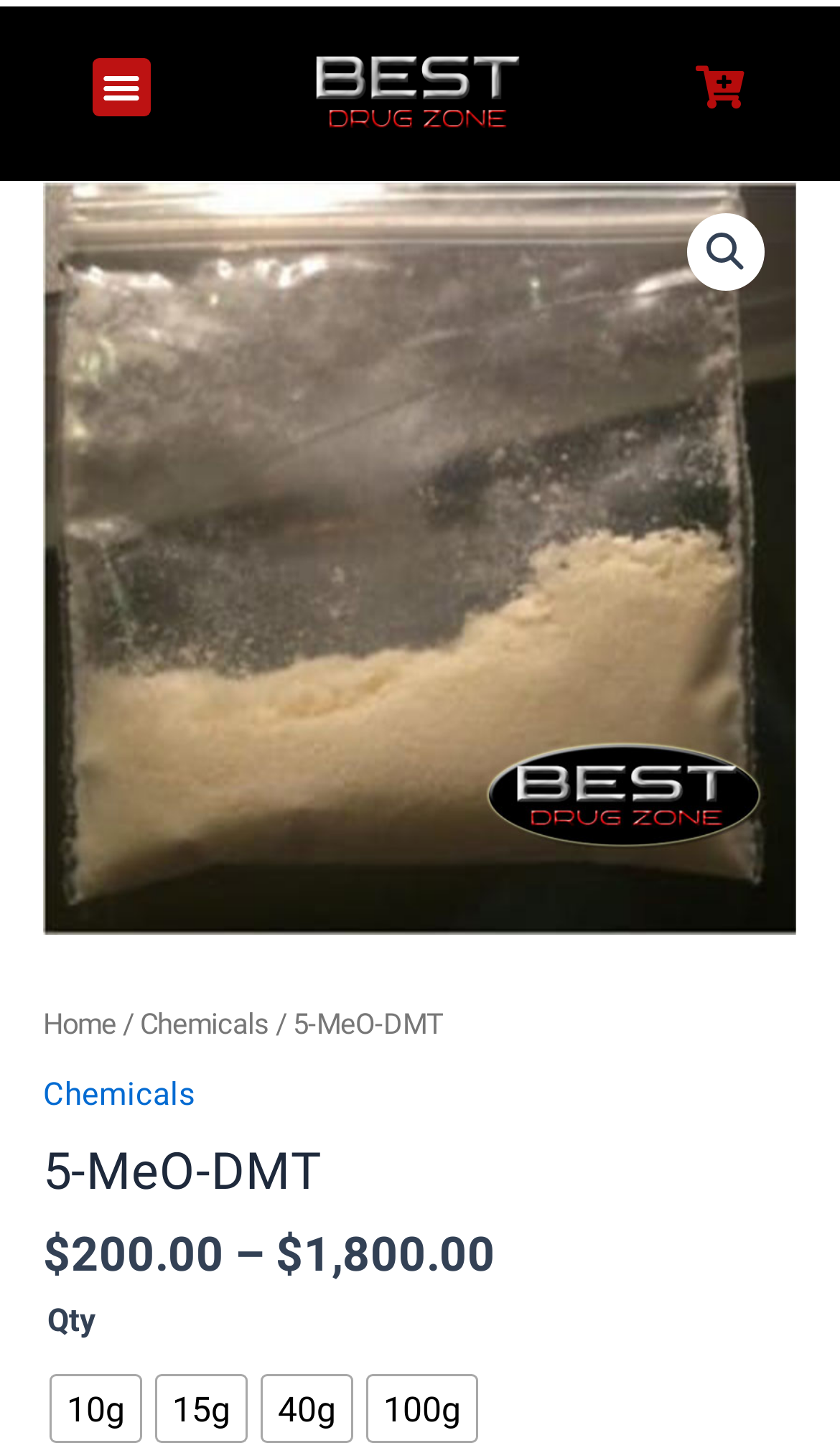Please specify the bounding box coordinates of the clickable region necessary for completing the following instruction: "Click the cart". The coordinates must consist of four float numbers between 0 and 1, i.e., [left, top, right, bottom].

[0.767, 0.028, 0.949, 0.094]